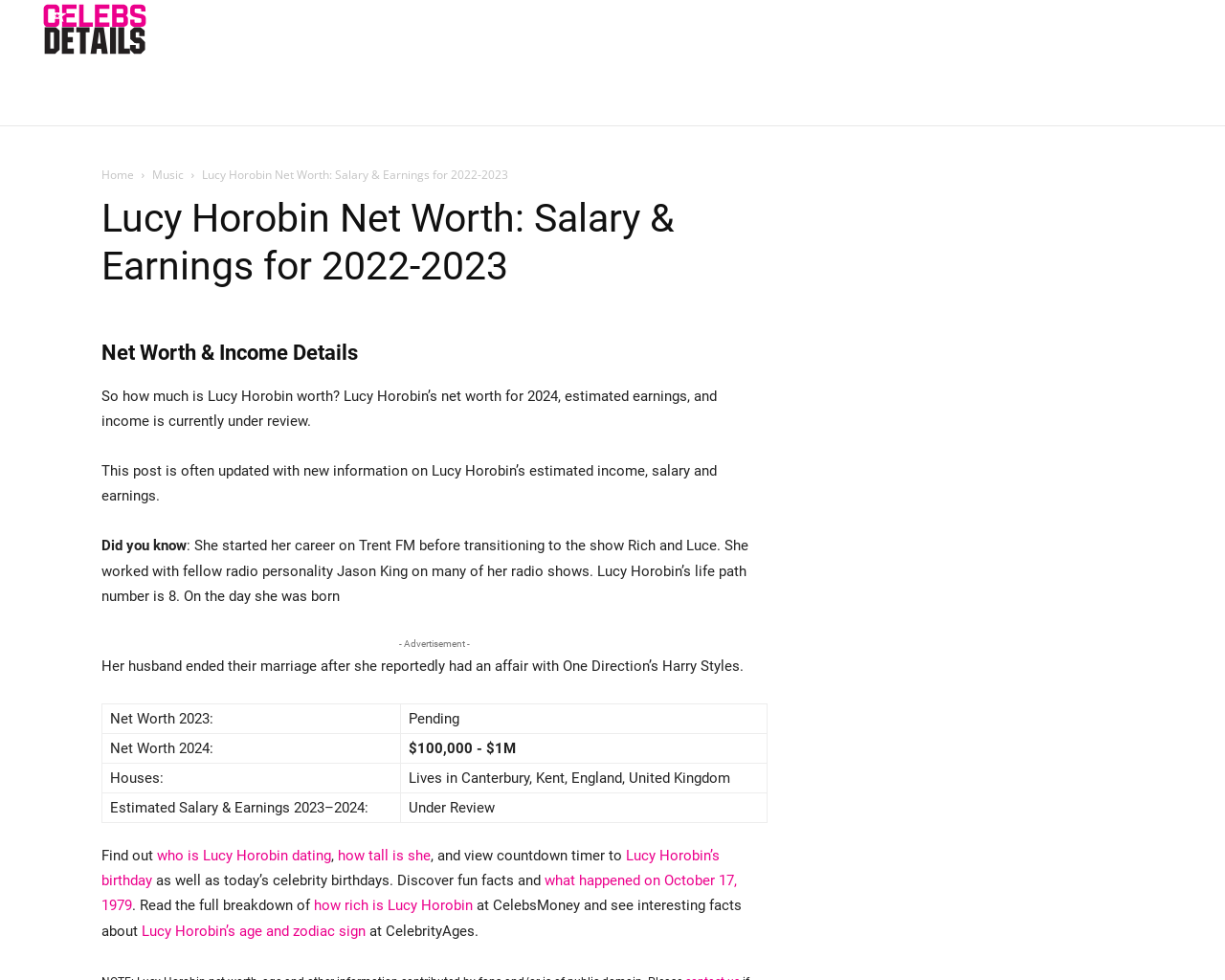Where does Lucy Horobin live?
Please provide a comprehensive answer to the question based on the webpage screenshot.

The table on the webpage lists Lucy Horobin's houses, and it states that she lives in Canterbury, Kent, England, United Kingdom.